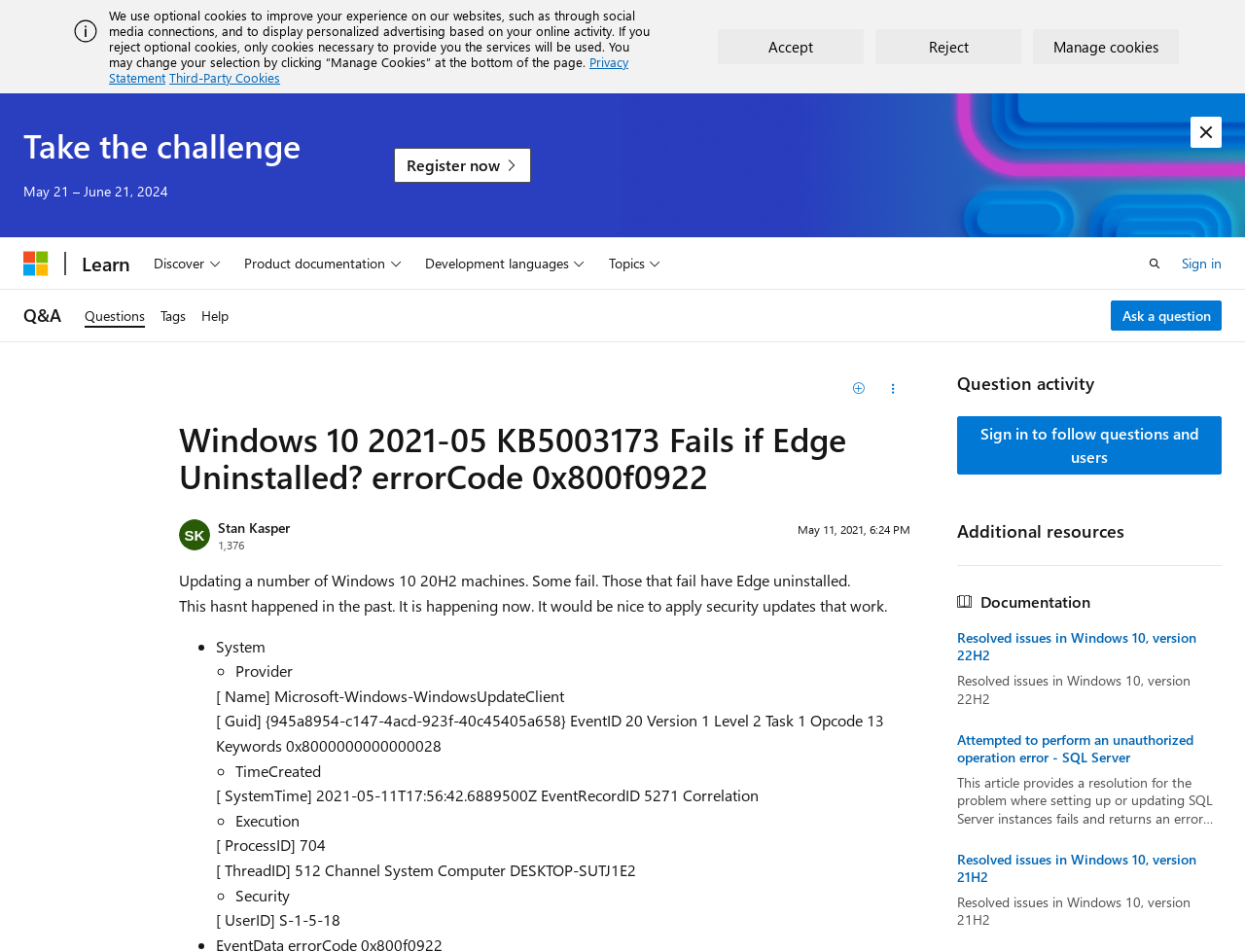Bounding box coordinates should be in the format (top-left x, top-left y, bottom-right x, bottom-right y) and all values should be floating point numbers between 0 and 1. Determine the bounding box coordinate for the UI element described as: Help

[0.155, 0.304, 0.19, 0.359]